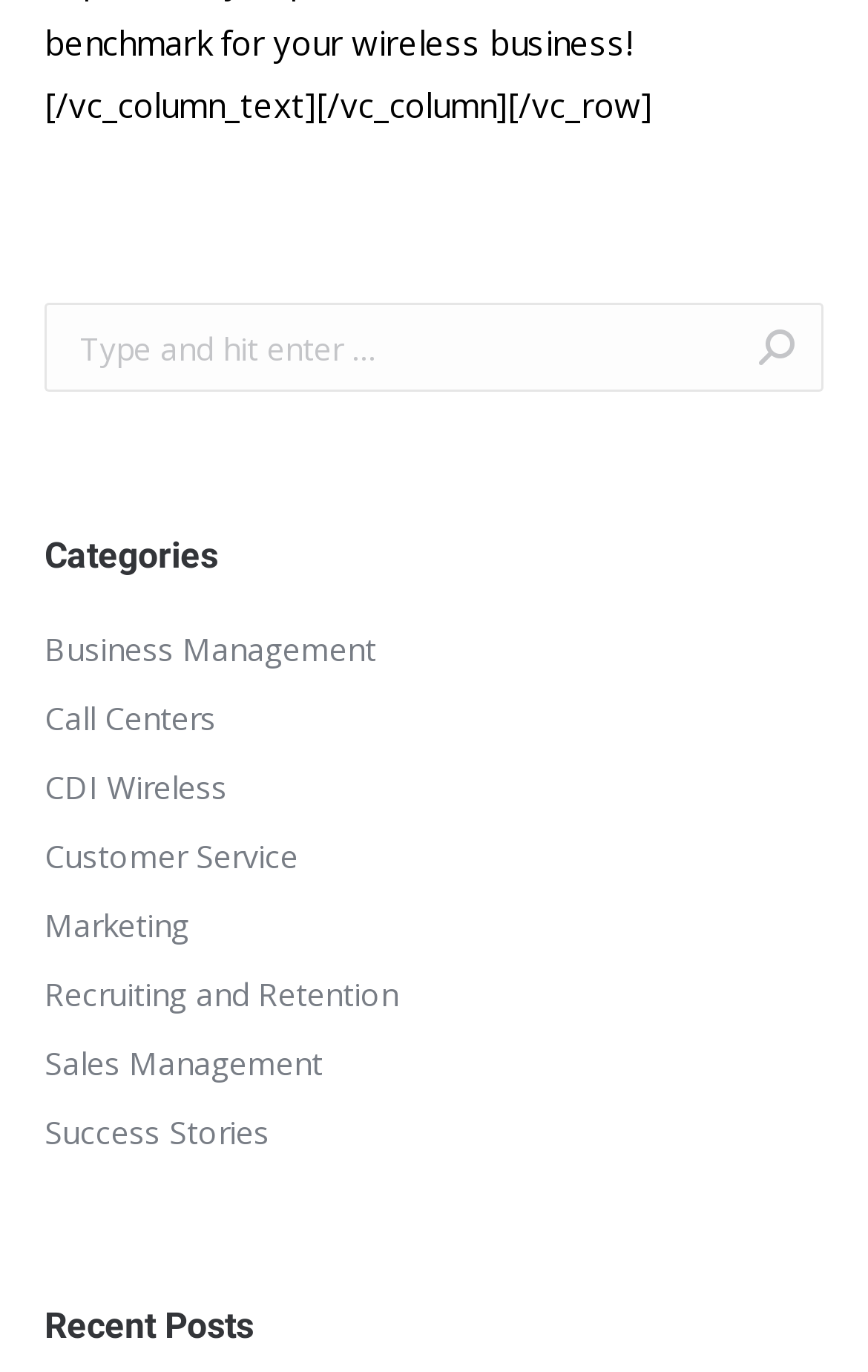What is the purpose of the textbox?
Use the information from the screenshot to give a comprehensive response to the question.

The textbox is located next to the 'Search:' label and has a 'Go!' button beside it, indicating that it is used for searching purposes.